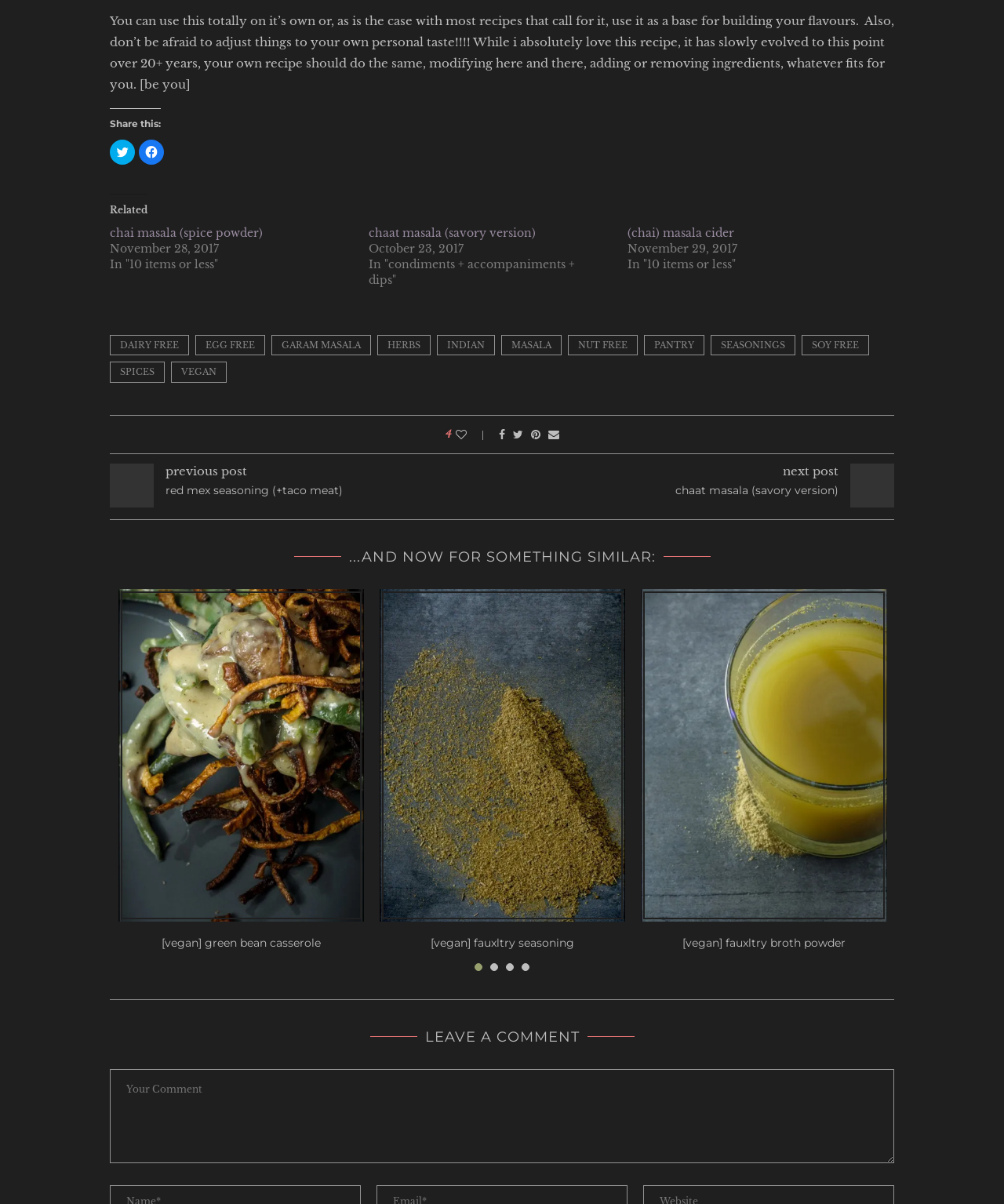Identify the bounding box coordinates of the section that should be clicked to achieve the task described: "Click on the link to view previous post".

[0.109, 0.385, 0.153, 0.421]